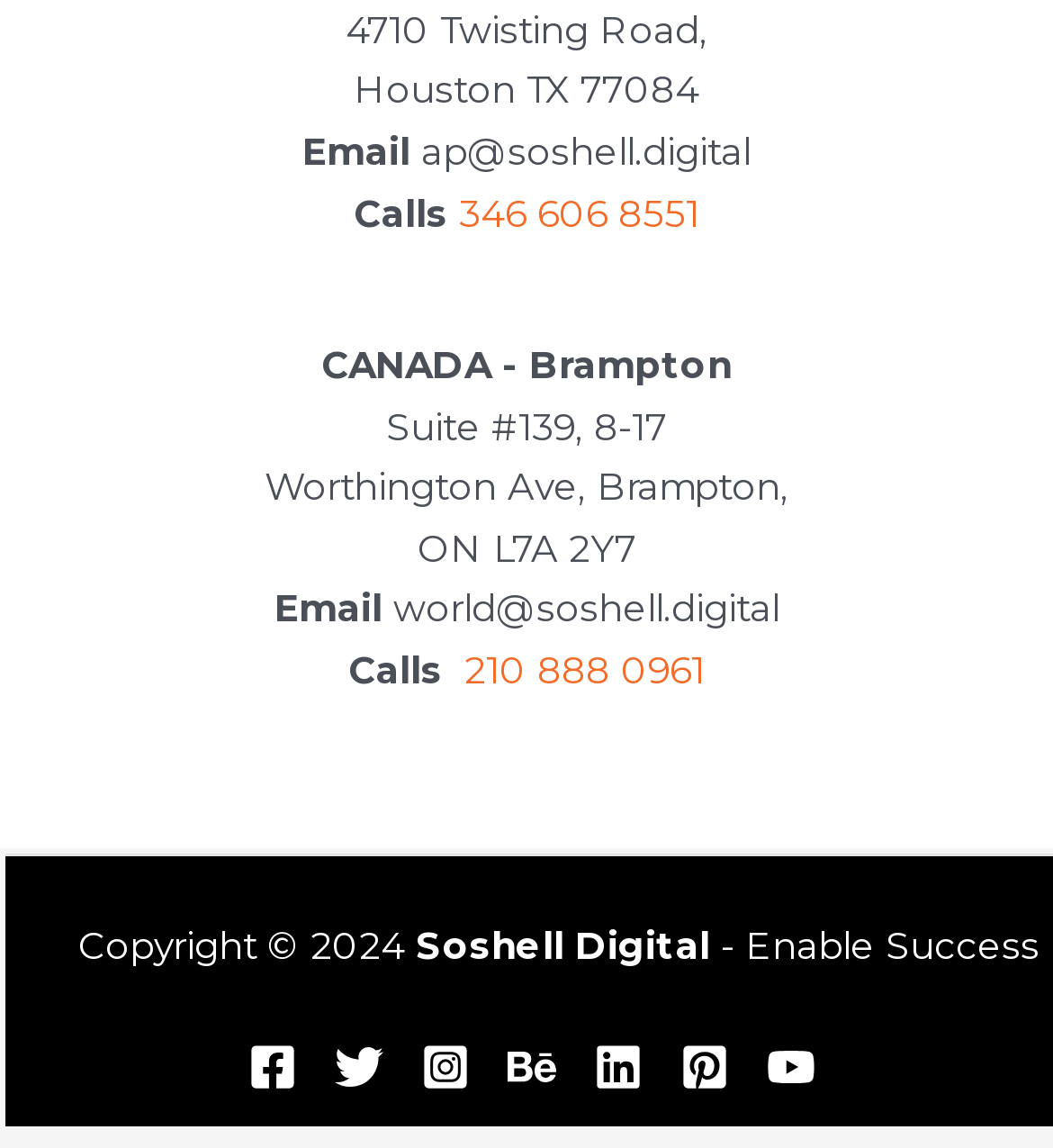Refer to the image and answer the question with as much detail as possible: What is the address in Houston?

The address in Houston can be found by looking at the top section of the webpage, where the address '4710 Twisting Road,' and 'Houston TX 77084' are listed.